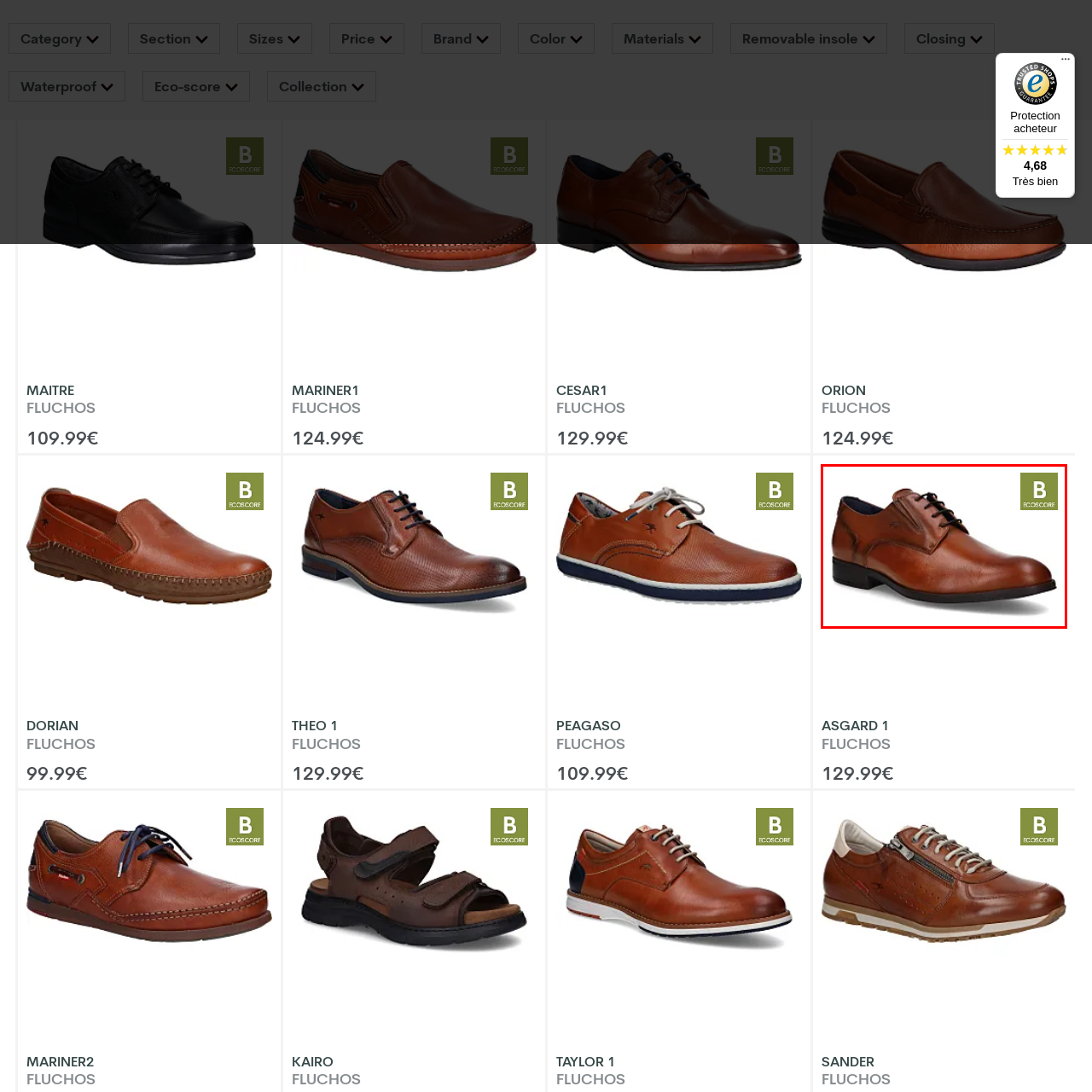Examine the area within the red bounding box and answer the following question using a single word or phrase:
What type of closure do the shoes have?

Lace-up